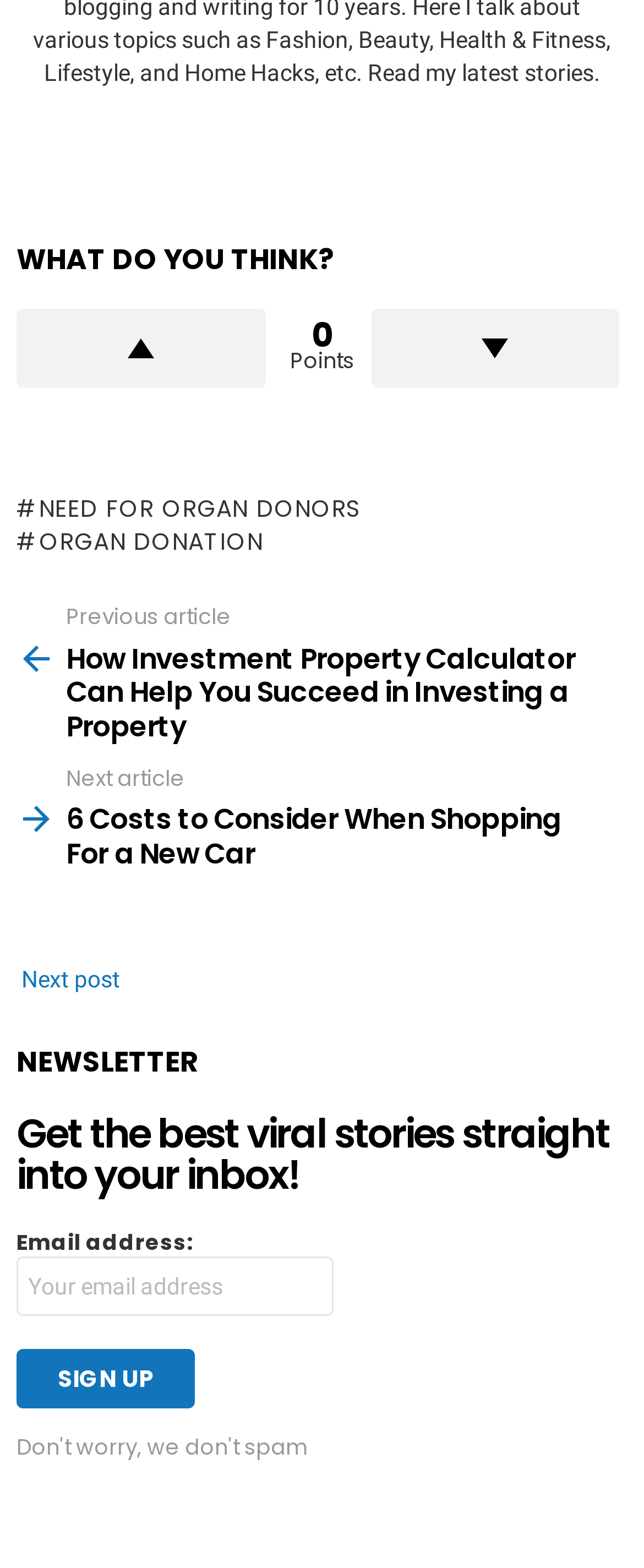Give a one-word or short phrase answer to this question: 
What is the purpose of the 'Sign up' button?

Subscribe to newsletter